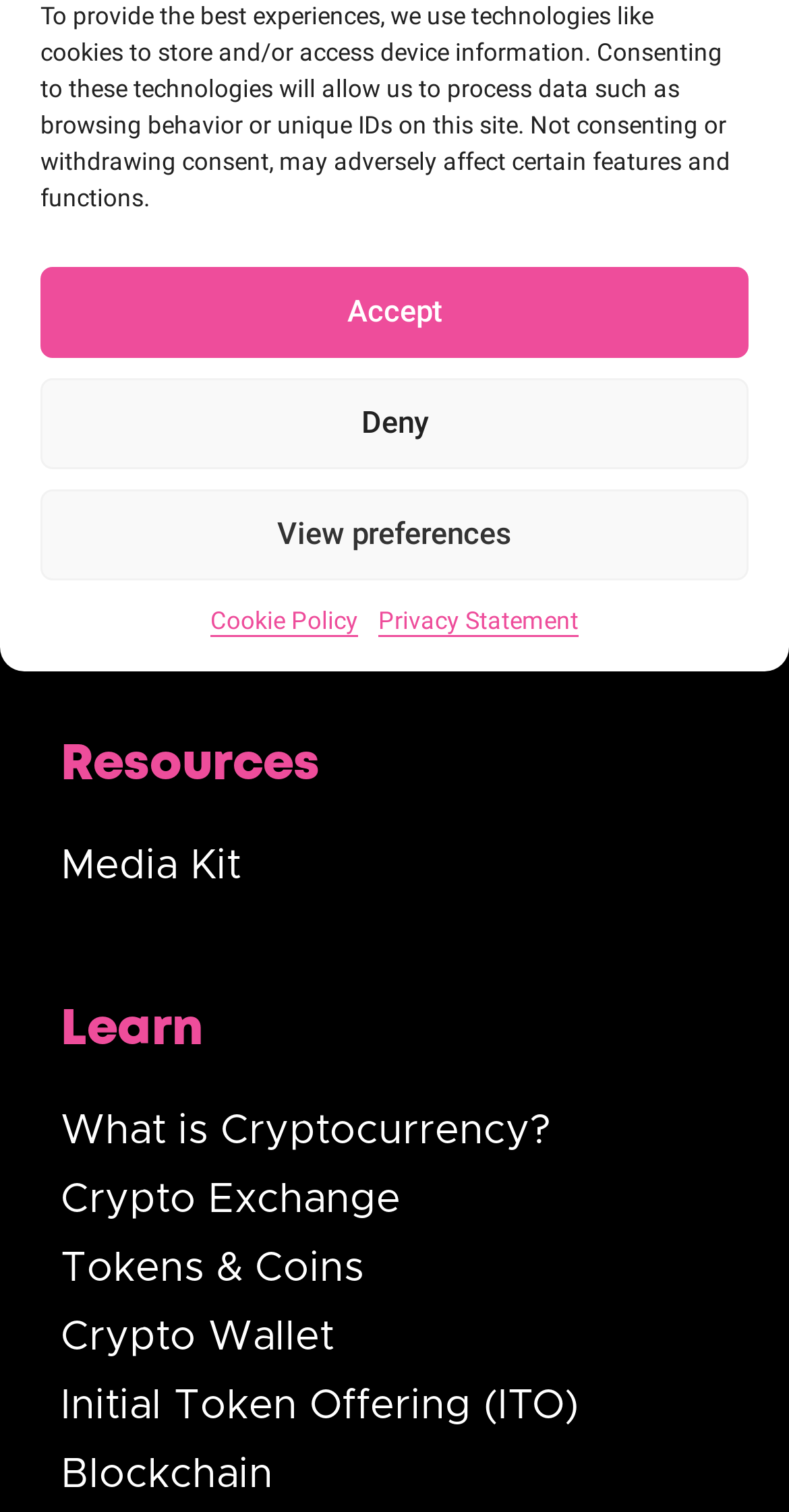Find and provide the bounding box coordinates for the UI element described here: "Tokens & Coins". The coordinates should be given as four float numbers between 0 and 1: [left, top, right, bottom].

[0.077, 0.816, 0.462, 0.861]